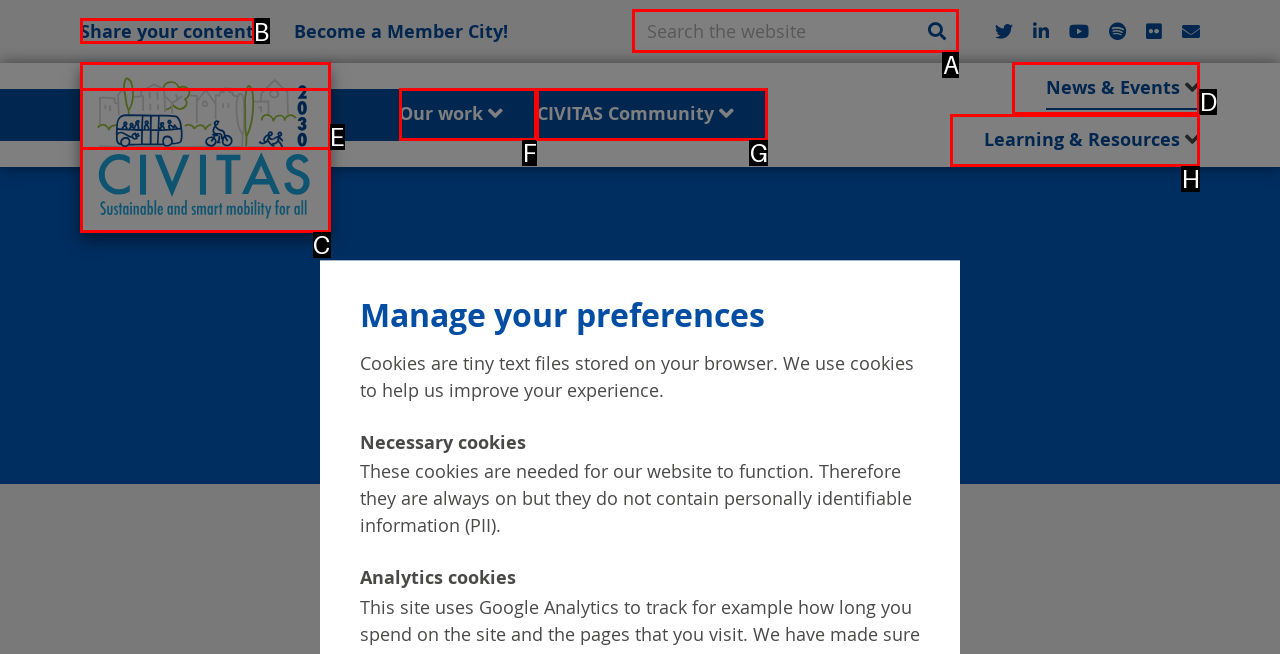Identify the letter of the correct UI element to fulfill the task: Search the website from the given options in the screenshot.

A